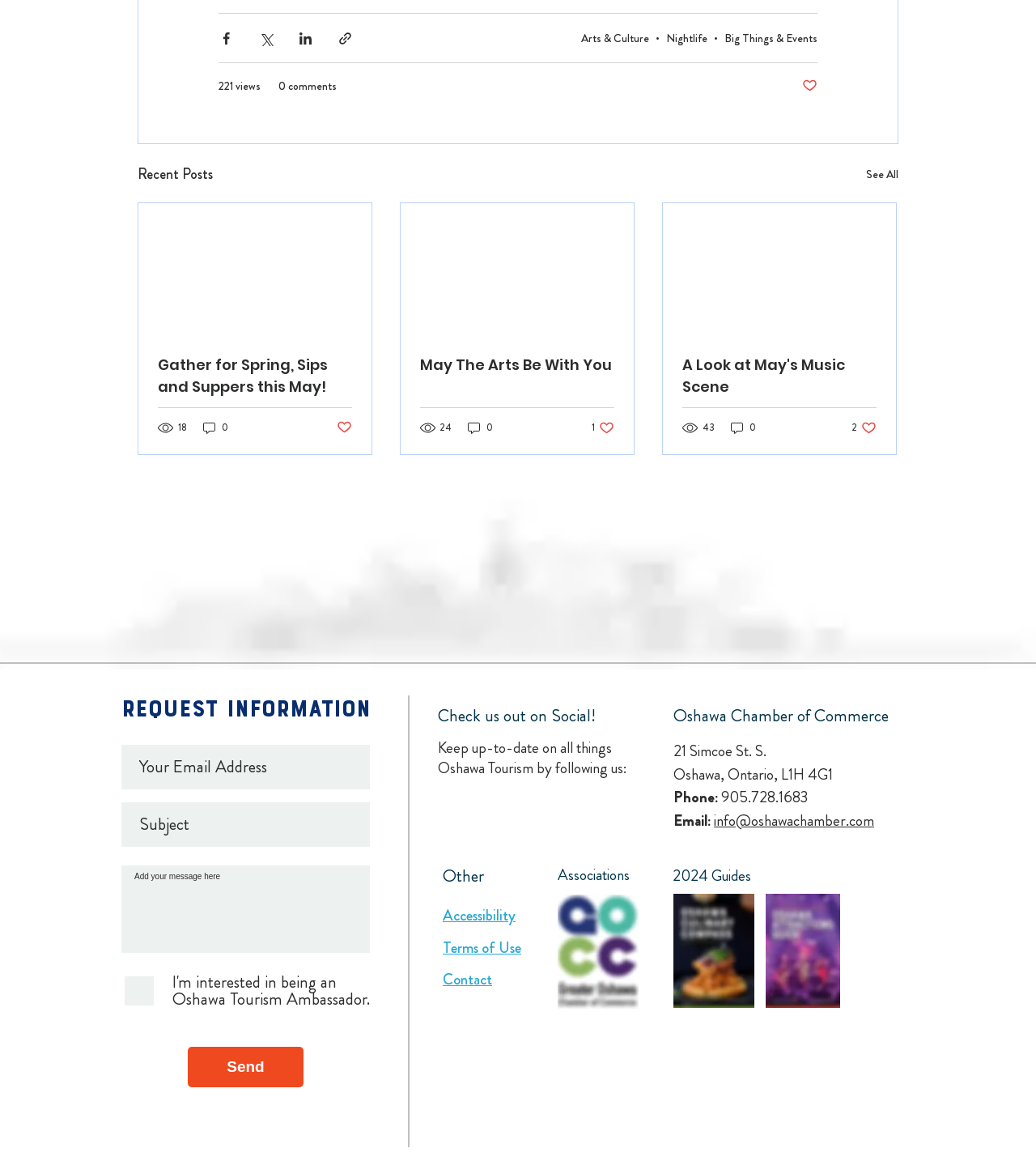Specify the bounding box coordinates of the area to click in order to execute this command: 'Follow on Instagram'. The coordinates should consist of four float numbers ranging from 0 to 1, and should be formatted as [left, top, right, bottom].

[0.42, 0.68, 0.457, 0.713]